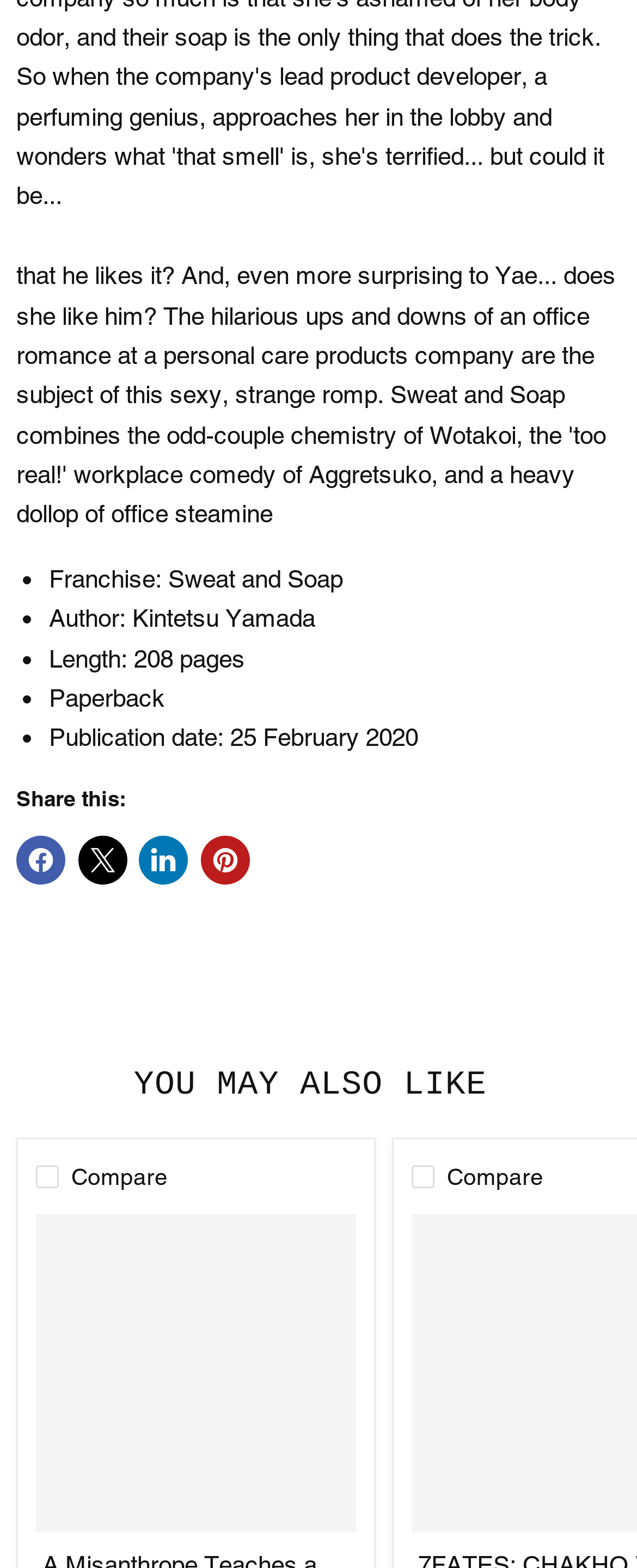Please find the bounding box coordinates of the section that needs to be clicked to achieve this instruction: "Click on 'Continue Reading'".

None